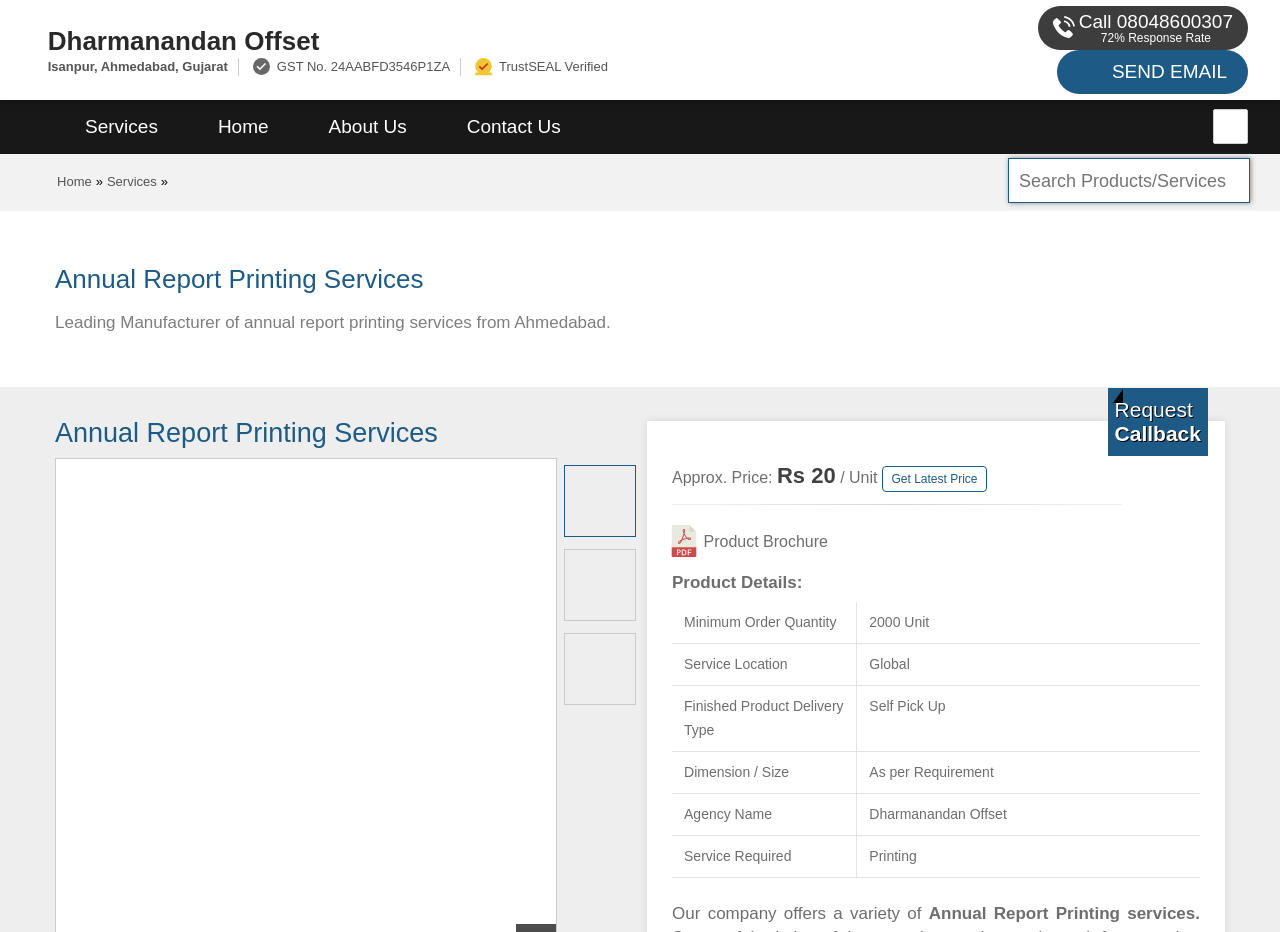Please identify the bounding box coordinates of the element I need to click to follow this instruction: "Search for products or services".

[0.788, 0.173, 0.976, 0.217]